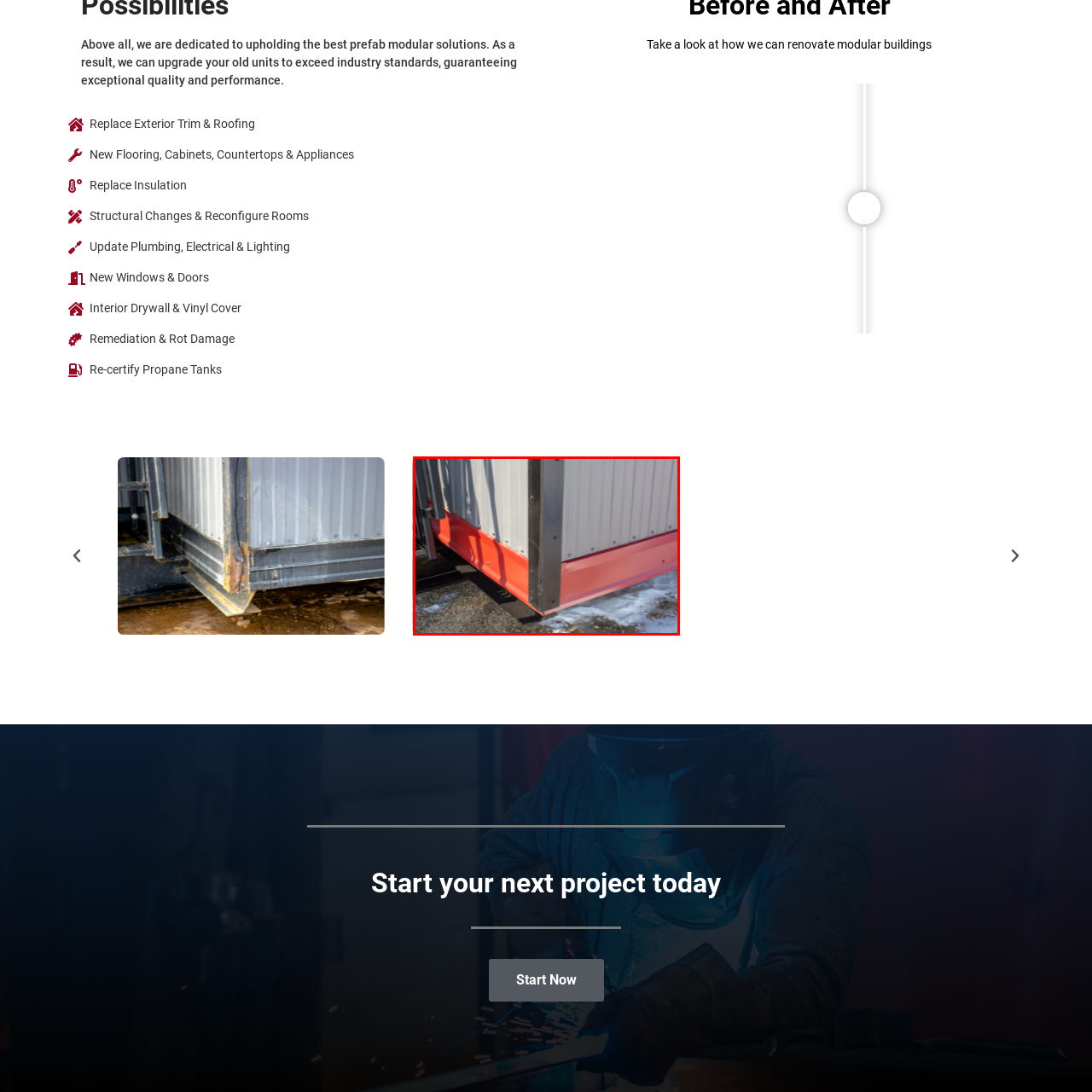Examine the image highlighted by the red boundary, Where is the setting of the image? Provide your answer in a single word or phrase.

Outdoors